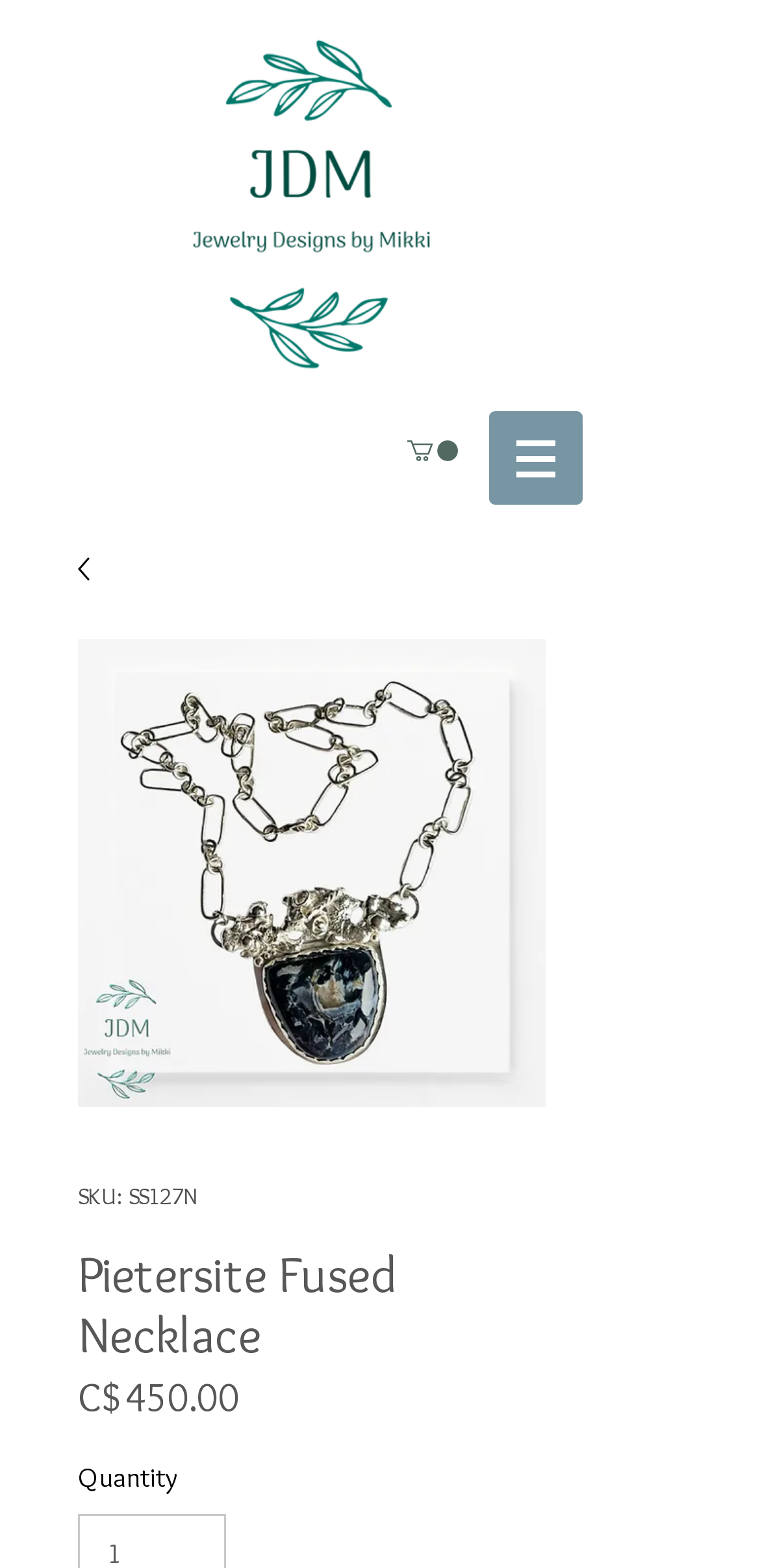Please find and generate the text of the main header of the webpage.

Pietersite Fused Necklace